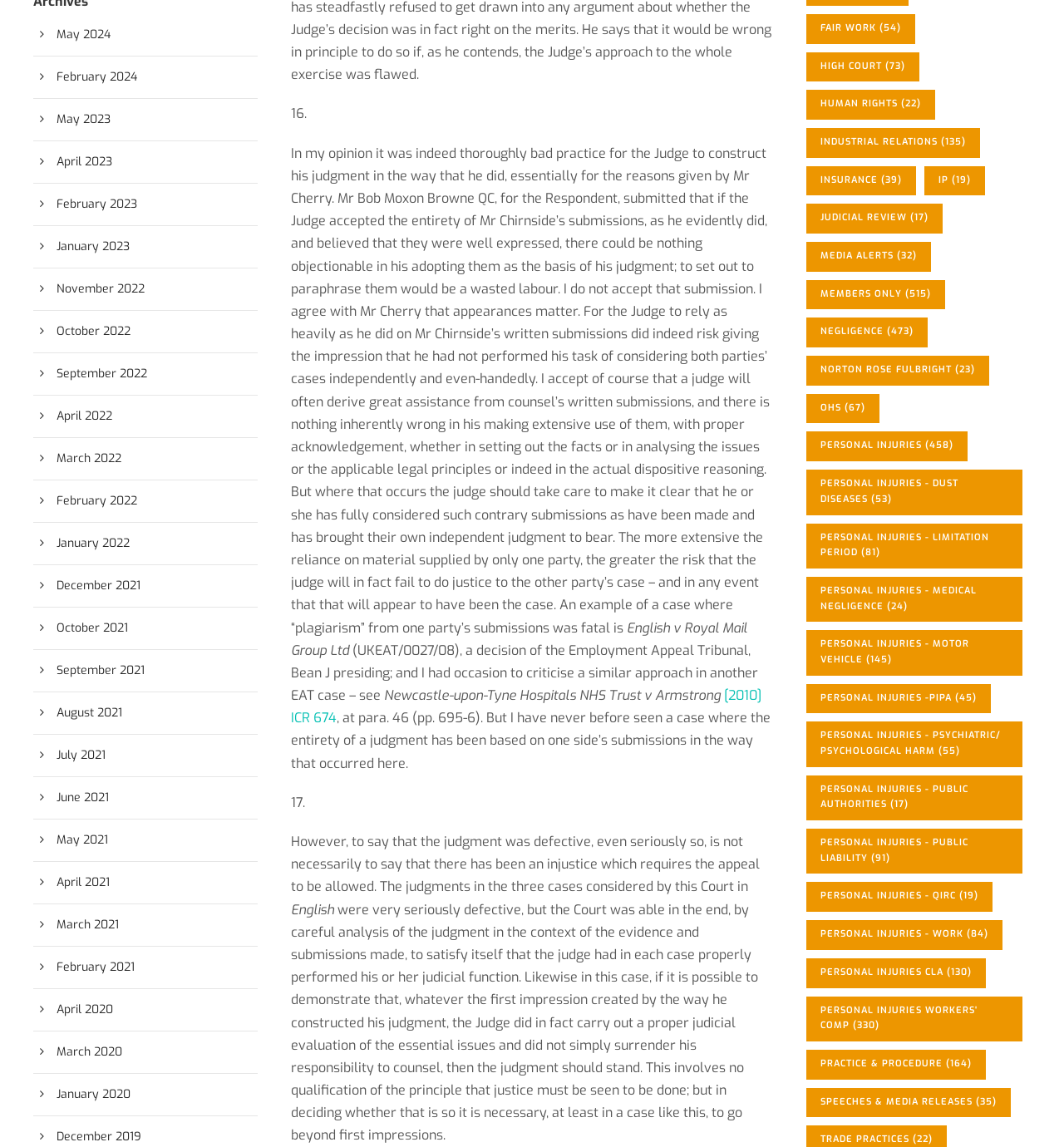Carefully observe the image and respond to the question with a detailed answer:
What is the topic of the text?

Based on the content of the webpage, it appears to be a judicial opinion or a legal analysis, as it discusses the judgment of a judge and the principles of justice.